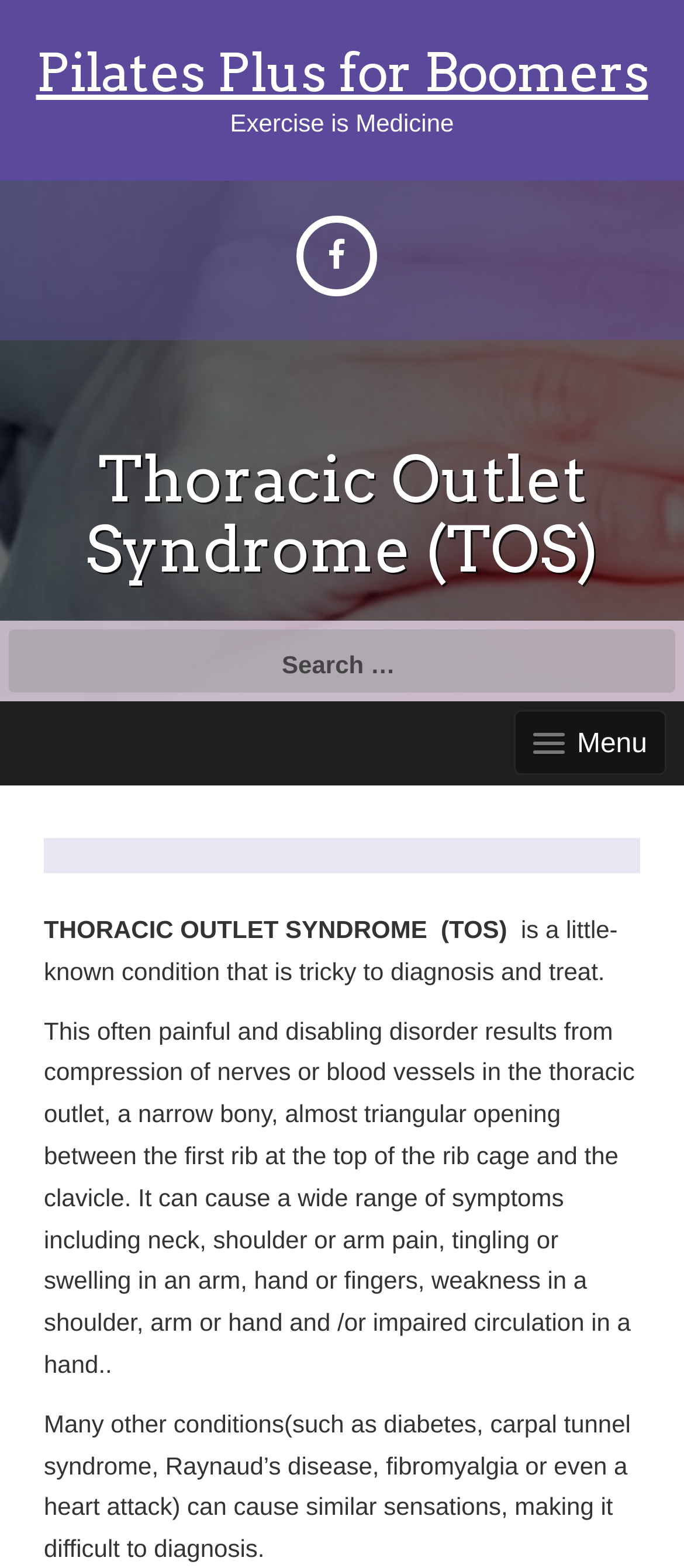What is the name of the website?
Based on the screenshot, answer the question with a single word or phrase.

Pilates Plus for Boomers